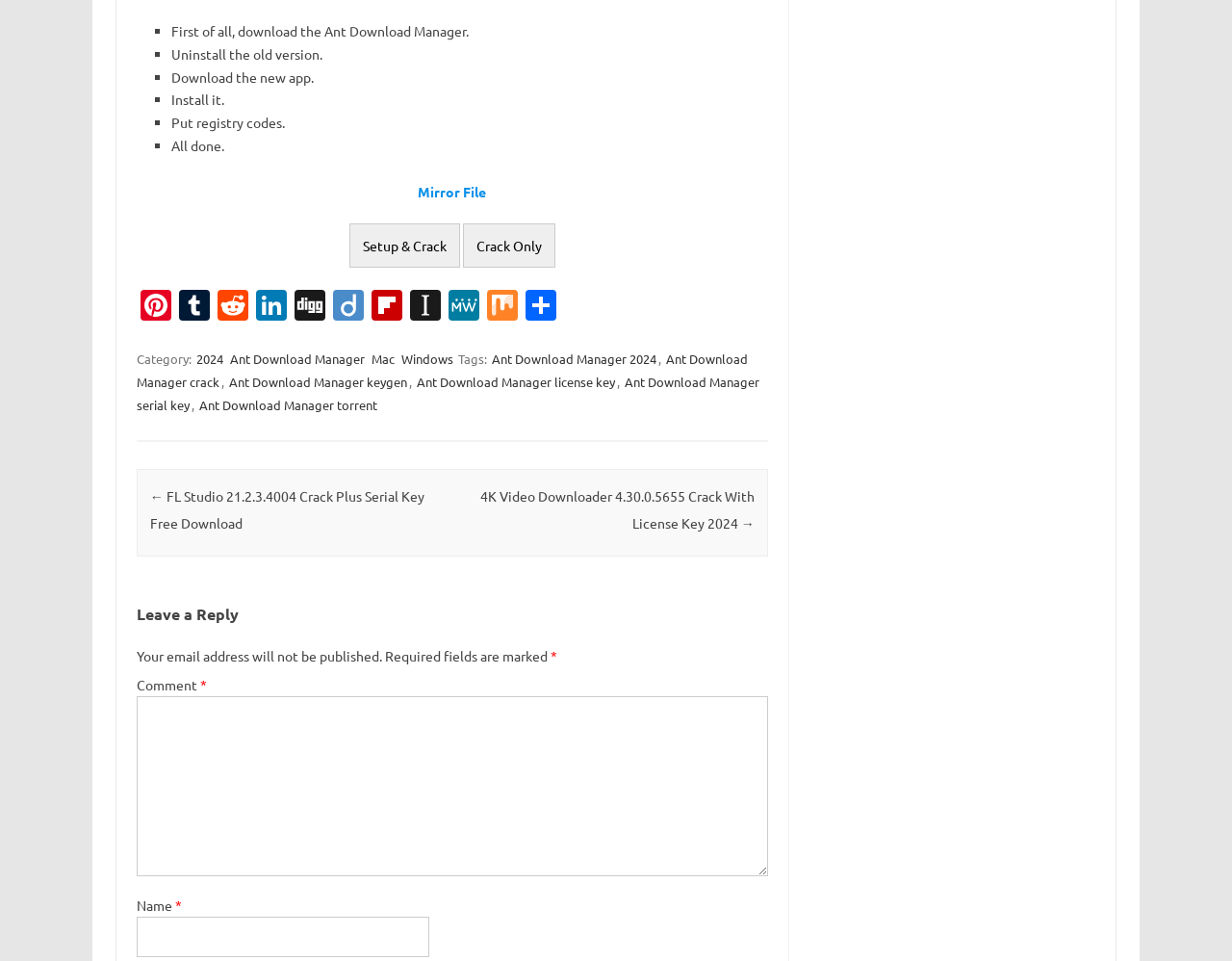Please locate the bounding box coordinates of the element that needs to be clicked to achieve the following instruction: "Enter your name". The coordinates should be four float numbers between 0 and 1, i.e., [left, top, right, bottom].

[0.111, 0.954, 0.348, 0.996]